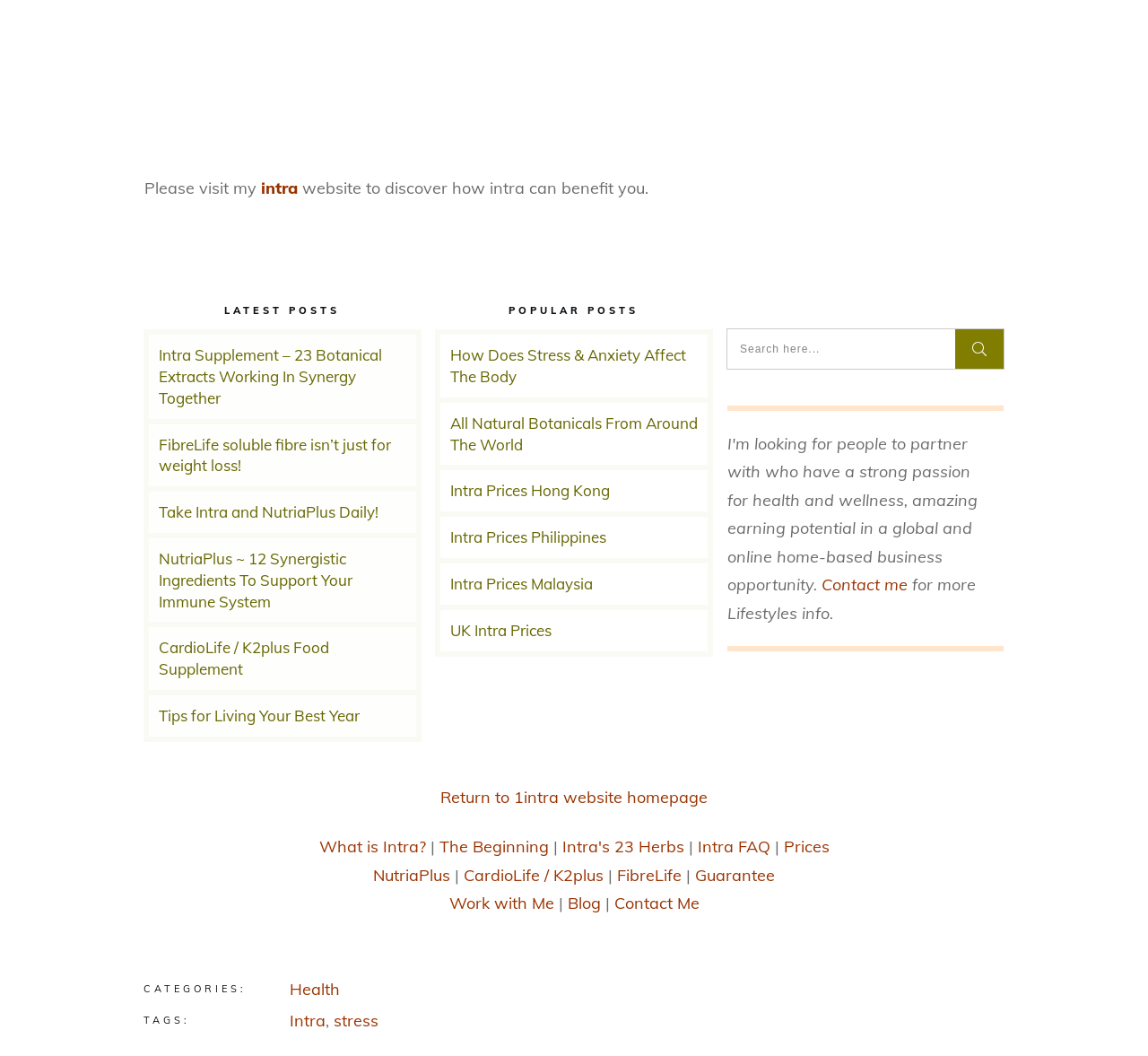Please locate the bounding box coordinates of the element's region that needs to be clicked to follow the instruction: "Learn about Intra's 23 Herbs". The bounding box coordinates should be provided as four float numbers between 0 and 1, i.e., [left, top, right, bottom].

[0.489, 0.792, 0.596, 0.812]